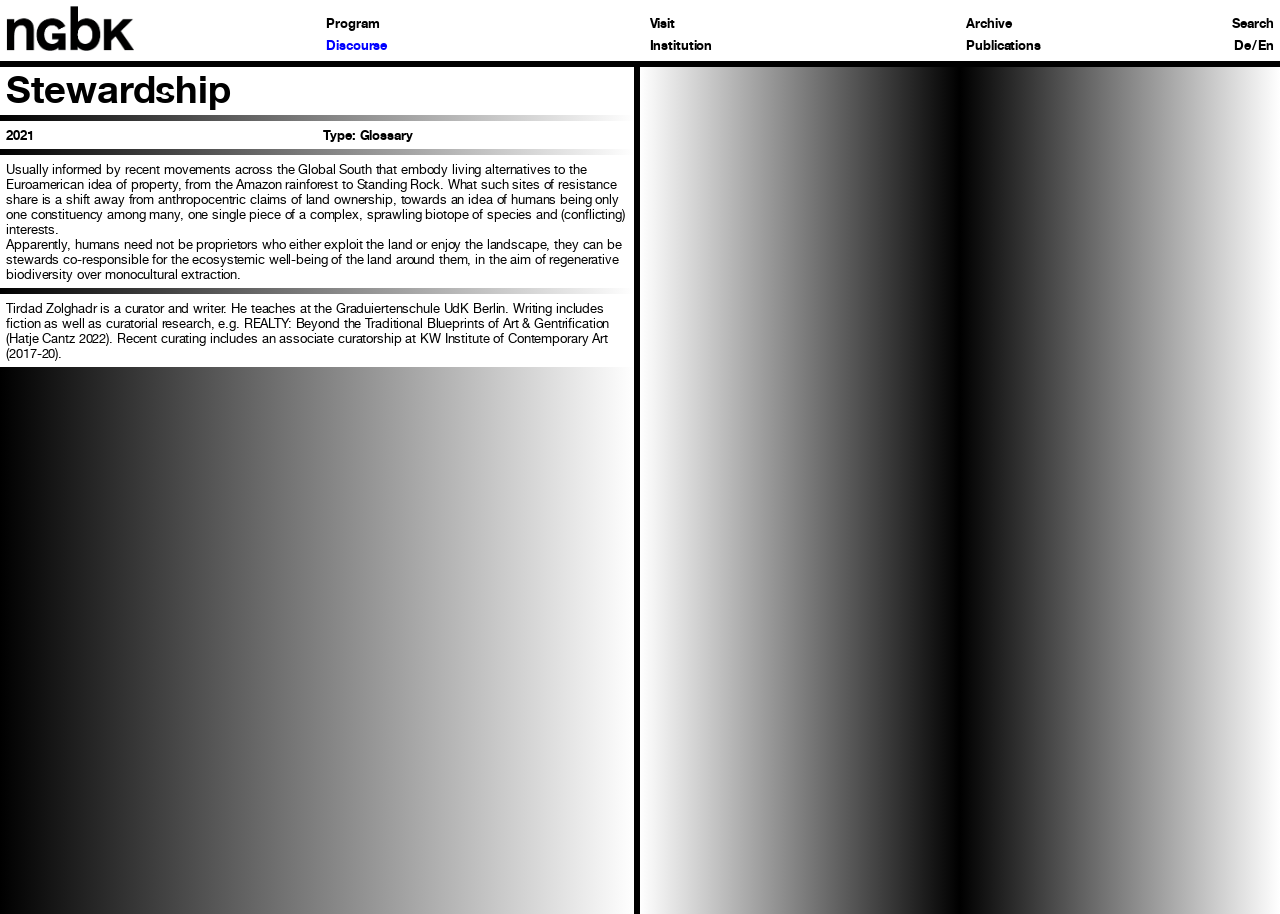Describe every aspect of the webpage comprehensively.

This webpage is about the concept of "Stewardship" and its relation to land ownership and ecosystemic well-being. At the top of the page, there is a navigation menu with 8 links: "Back to homepage", "Program", "Discourse", "Visit", "Institution", "Archive", "Publications", and "Search". The navigation menu is divided into two sections, with the first four links on the left and the last four links on the right.

Below the navigation menu, there is a heading "Stewardship" followed by the year "2021" and a label "Type: Glossary". The main content of the page is a long paragraph that discusses the idea of stewardship as an alternative to the Euroamerican concept of property ownership. The paragraph explains how this approach shifts the focus from human-centric land ownership to a more holistic understanding of the ecosystem, where humans are just one of many constituencies.

Below this paragraph, there are two more paragraphs of text. The first one elaborates on the idea of stewardship, suggesting that humans can be co-responsible for the ecosystemic well-being of the land, rather than just exploiting or enjoying it. The second paragraph is a bio of Tirdad Zolghadr, a curator and writer who teaches at the Graduiertenschule UdK Berlin.

Throughout the page, there are no images except for a small icon next to the "Back to homepage" link. The overall layout is organized, with clear headings and concise text.